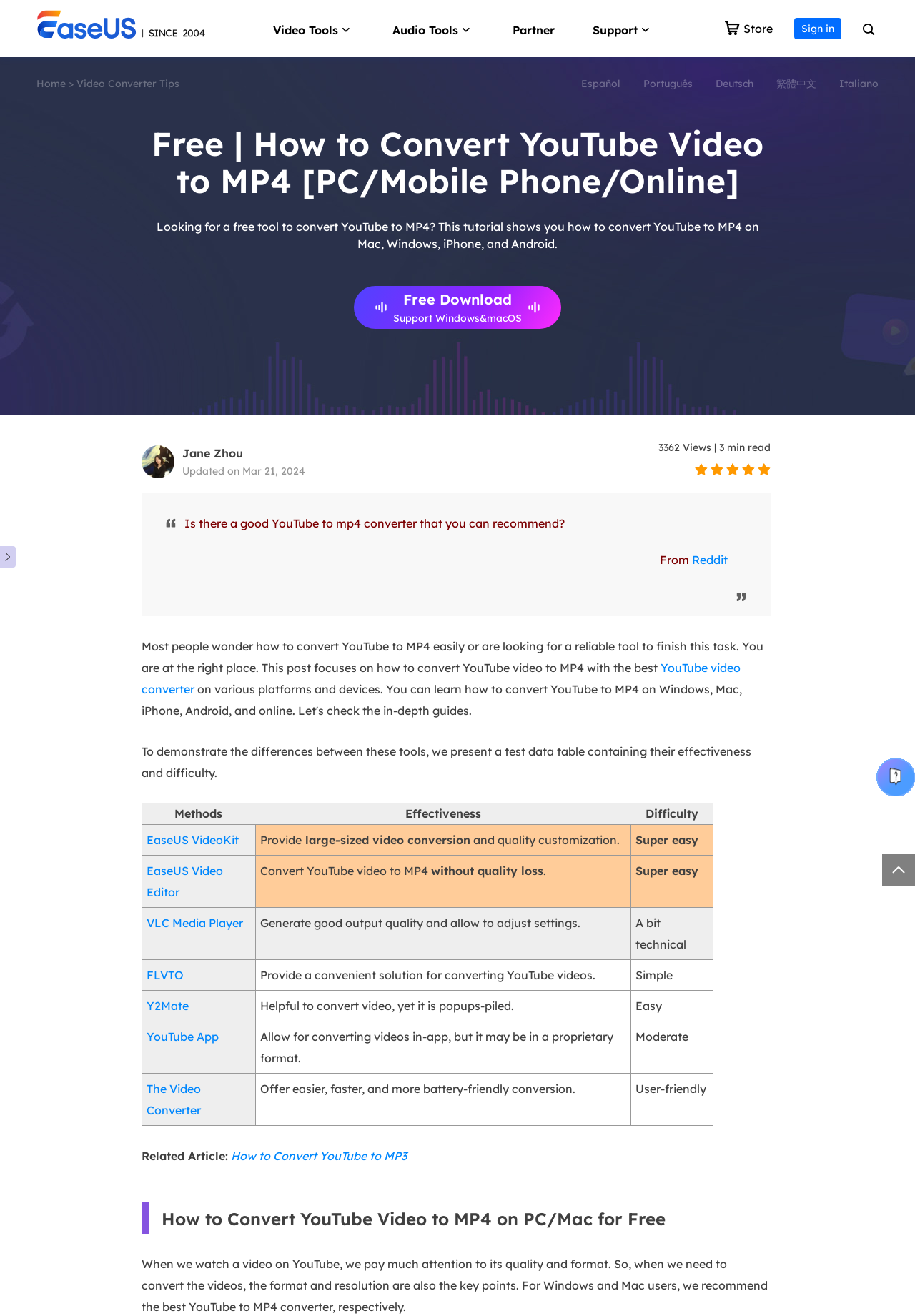Please identify the bounding box coordinates of the element's region that I should click in order to complete the following instruction: "Download EaseUS Video Downloader for Windows". The bounding box coordinates consist of four float numbers between 0 and 1, i.e., [left, top, right, bottom].

[0.512, 0.055, 0.771, 0.092]